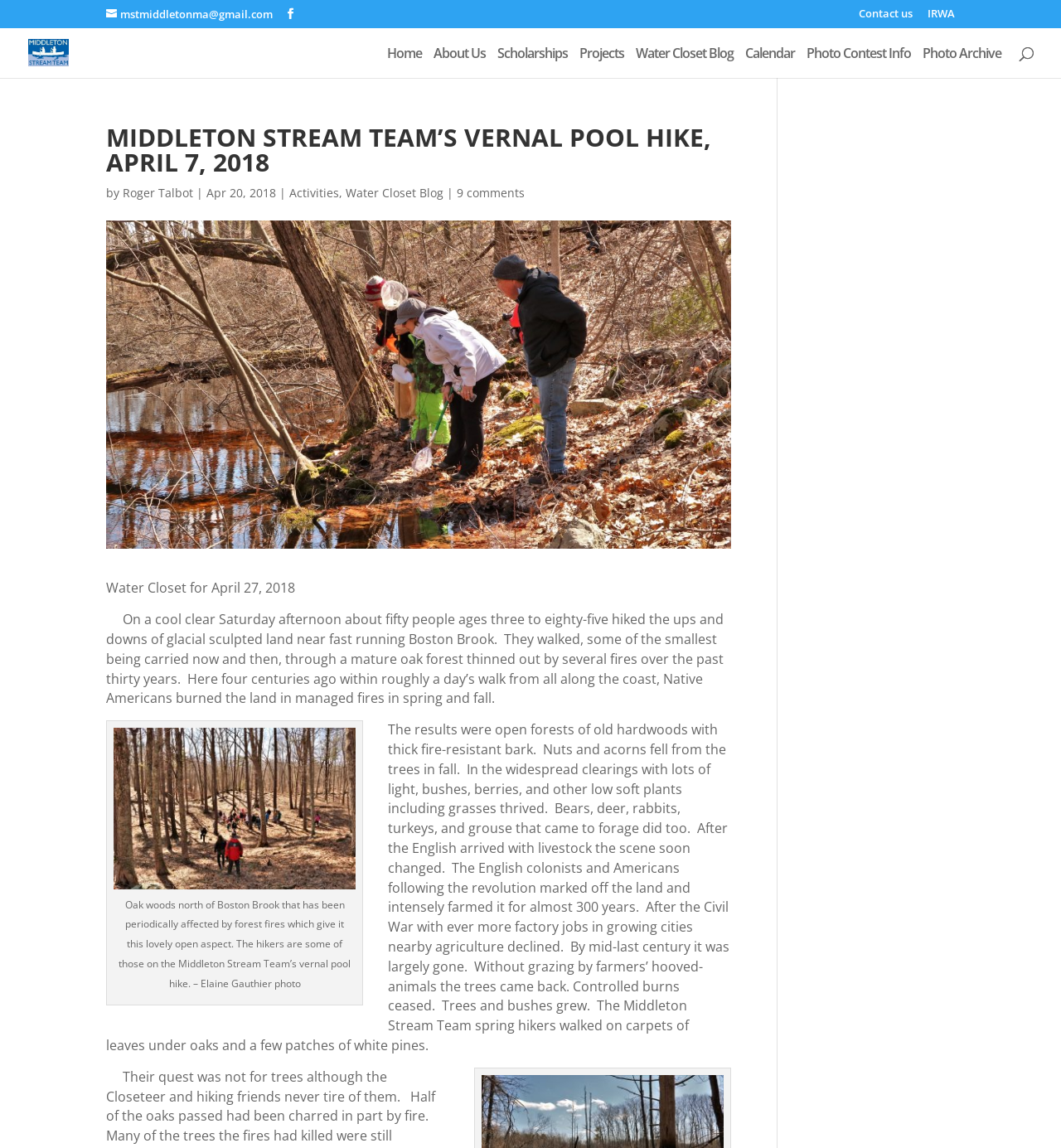Given the description 9 comments, predict the bounding box coordinates of the UI element. Ensure the coordinates are in the format (top-left x, top-left y, bottom-right x, bottom-right y) and all values are between 0 and 1.

[0.43, 0.161, 0.495, 0.175]